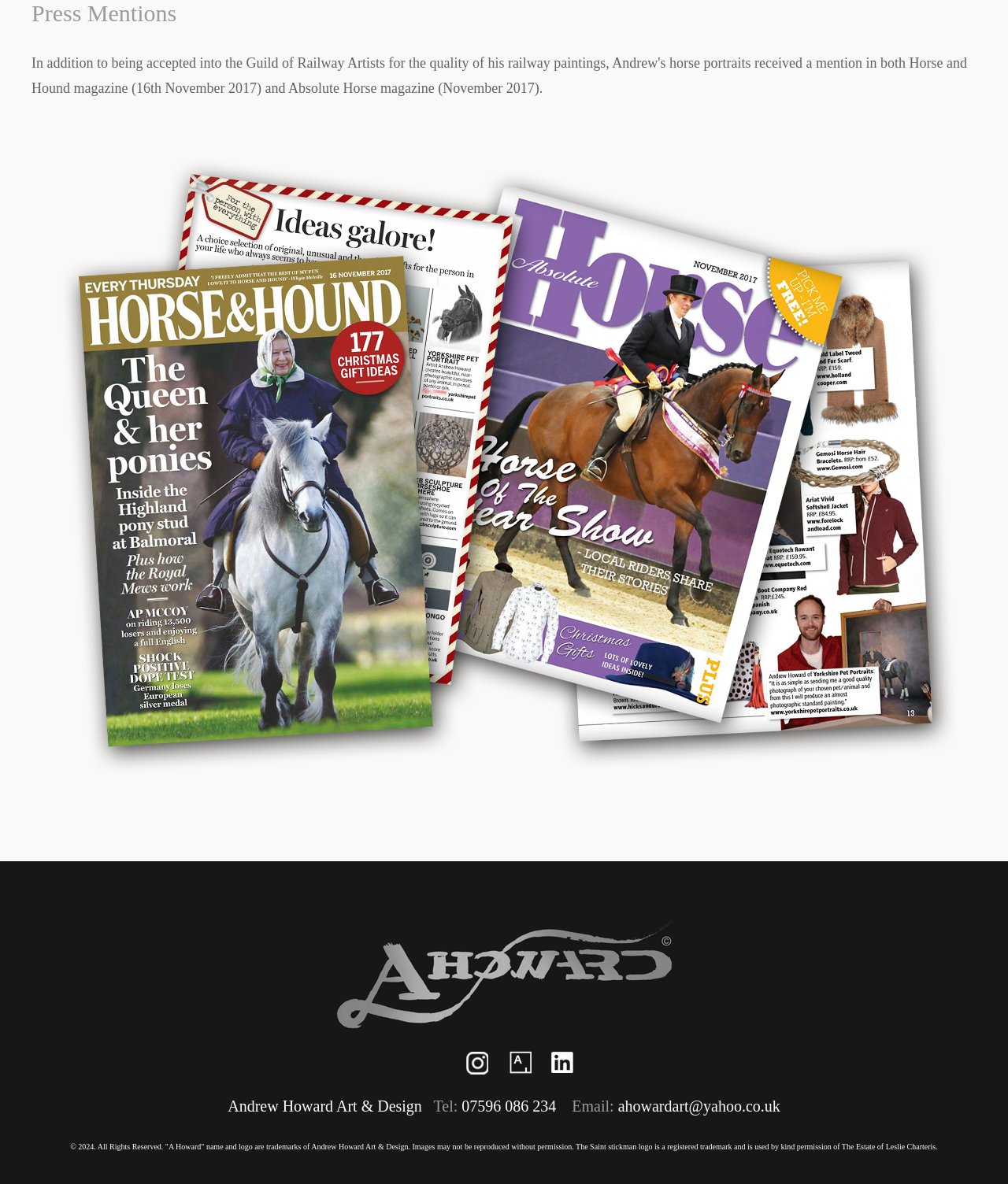Provide a brief response to the question using a single word or phrase: 
What is the copyright year mentioned?

2024